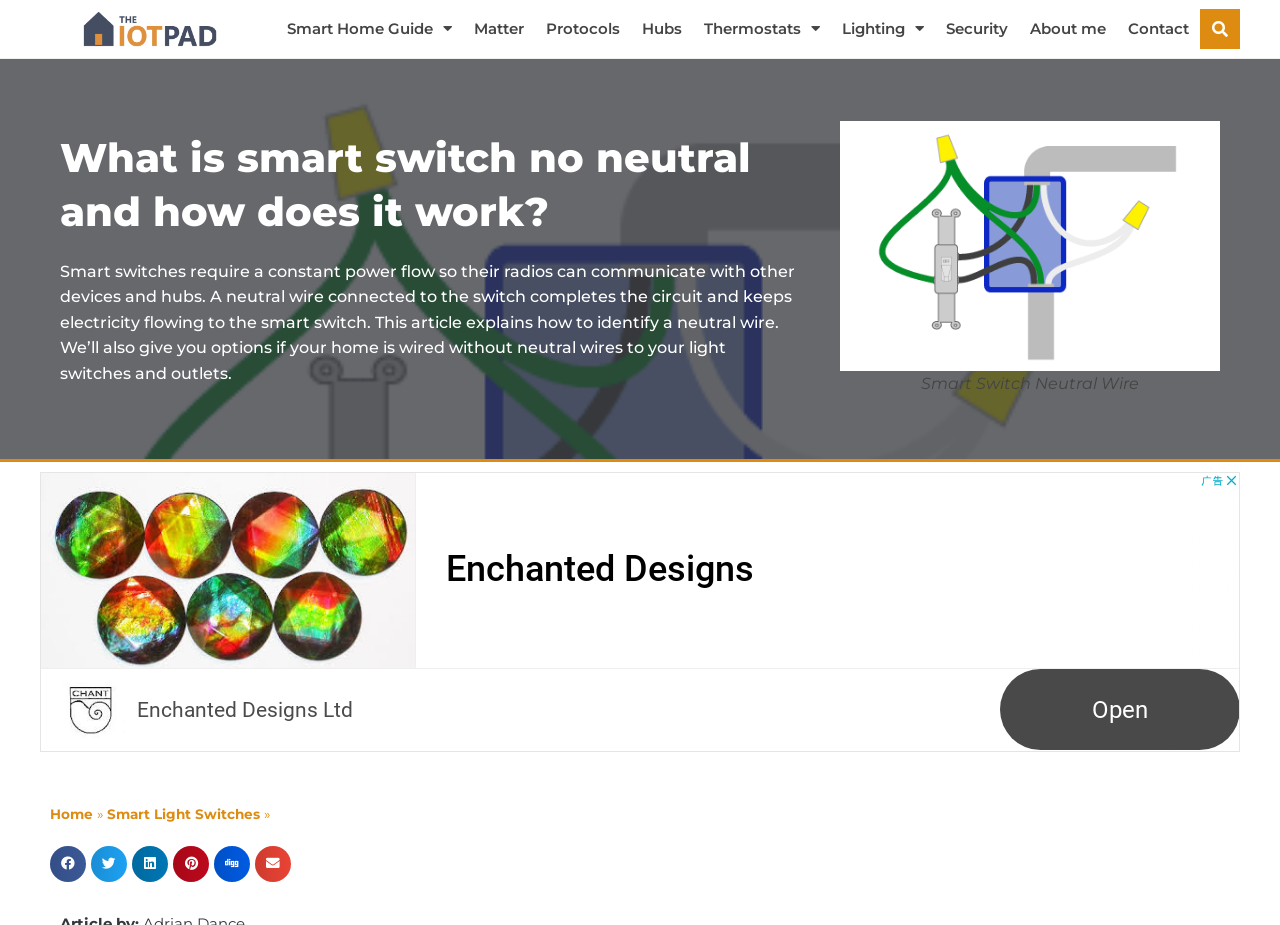What is shown in the figure?
Answer with a single word or short phrase according to what you see in the image.

Smart Switch Neutral Wire